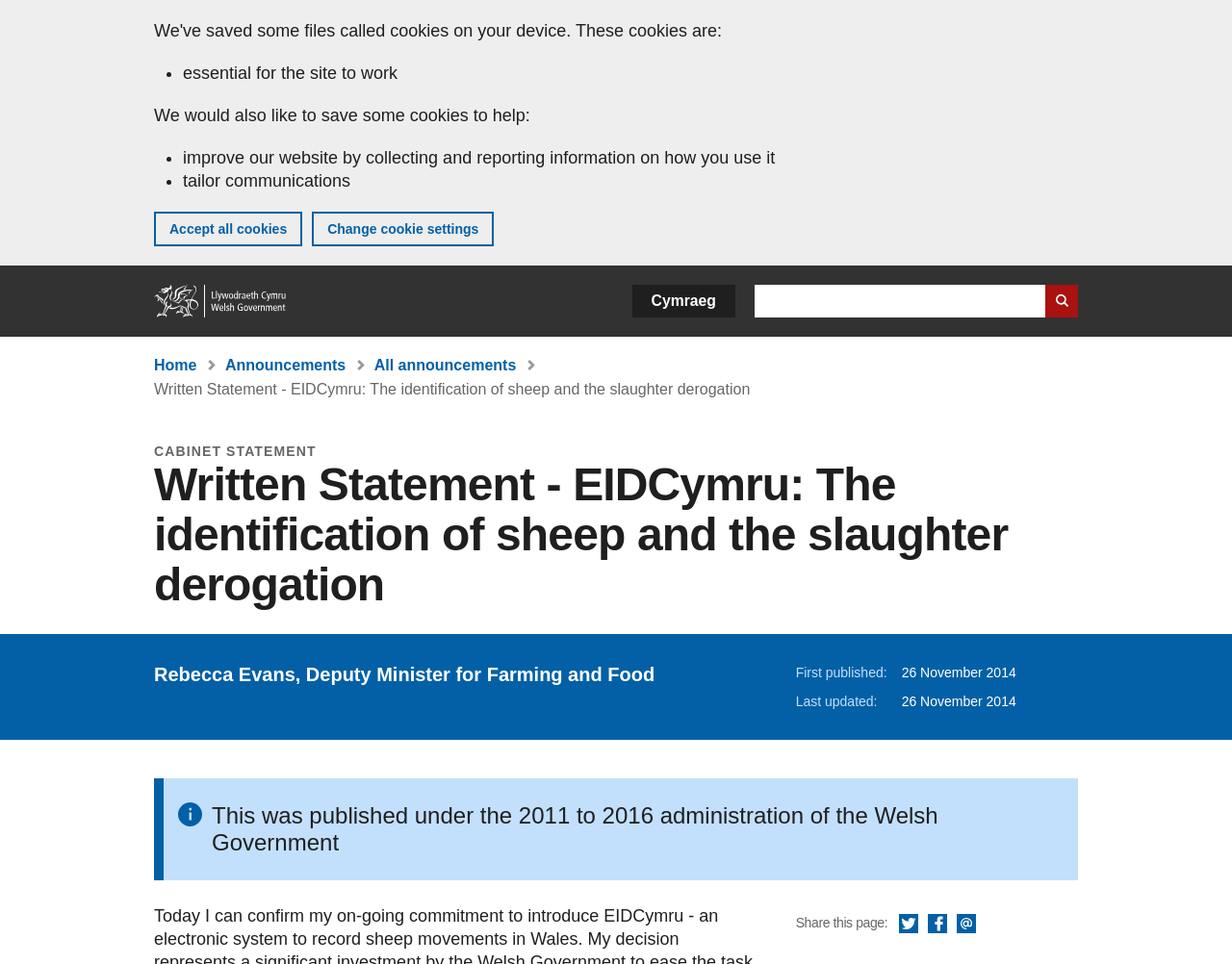Please find the bounding box coordinates of the clickable region needed to complete the following instruction: "Change language to Cymraeg". The bounding box coordinates must consist of four float numbers between 0 and 1, i.e., [left, top, right, bottom].

[0.513, 0.295, 0.597, 0.329]